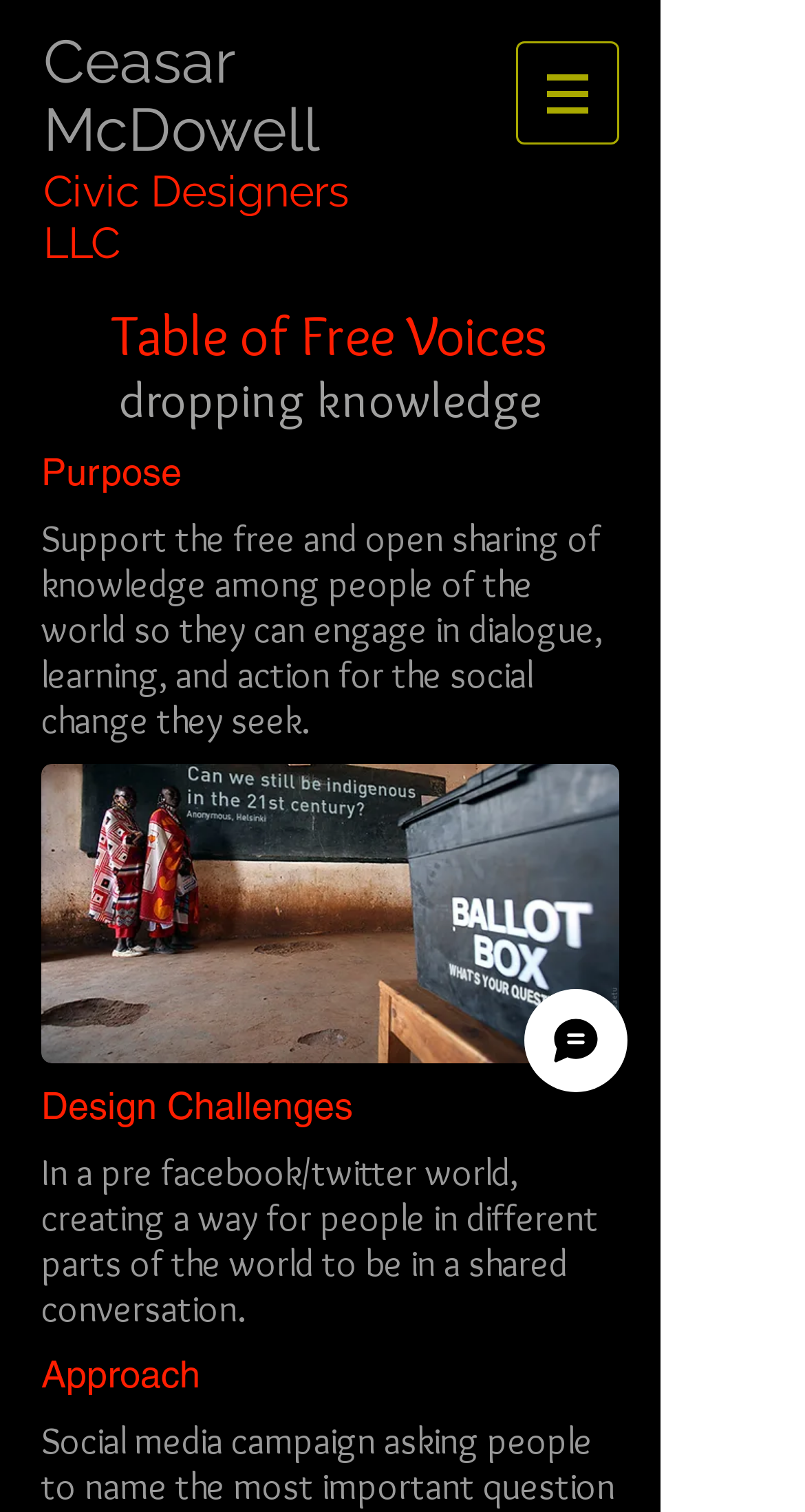What is the button text in the bottom right corner?
Give a one-word or short-phrase answer derived from the screenshot.

Chat